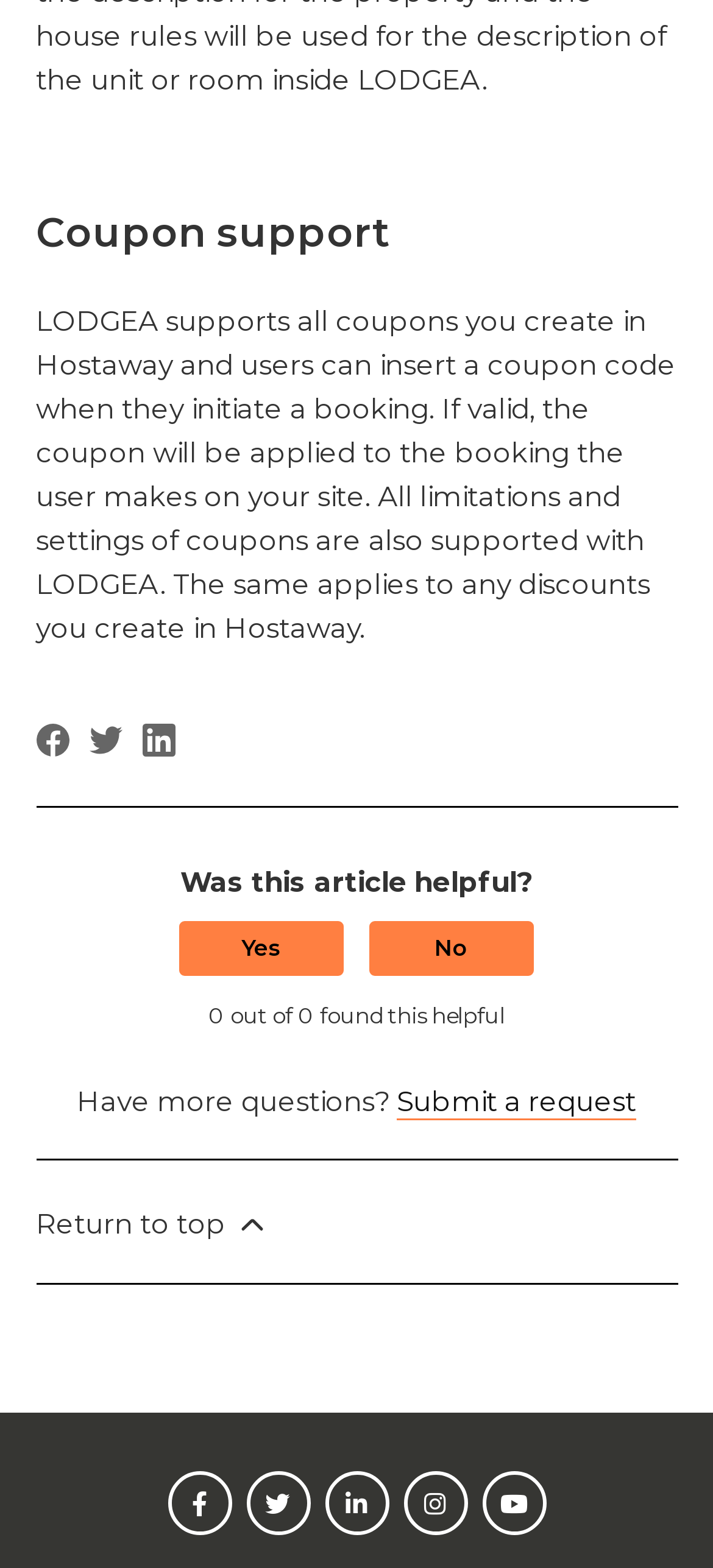How many buttons are available for rating the article?
Refer to the image and give a detailed answer to the question.

The webpage has two buttons, 'This article was helpful' and 'This article was not helpful', which users can click to rate the article.